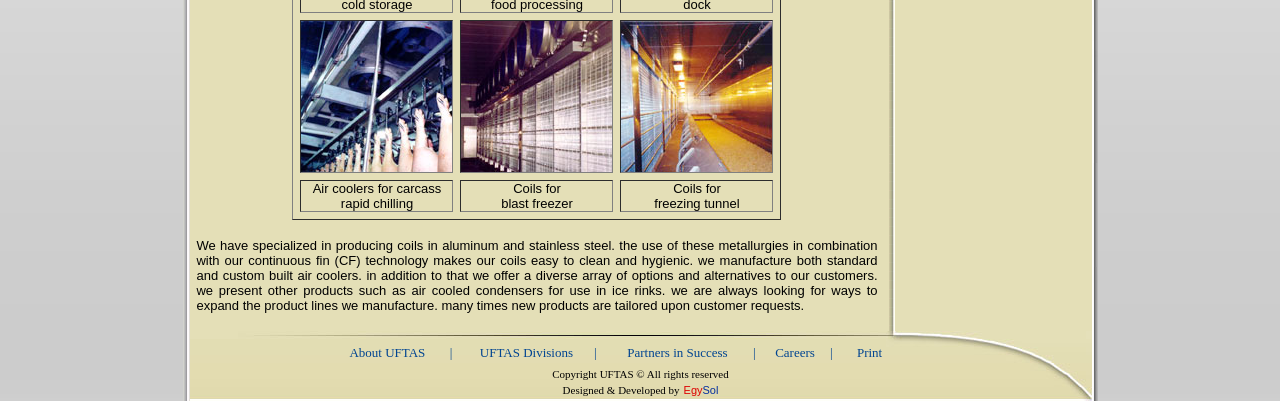What type of products does UFTAS manufacture?
Based on the visual content, answer with a single word or a brief phrase.

Air coolers and coils